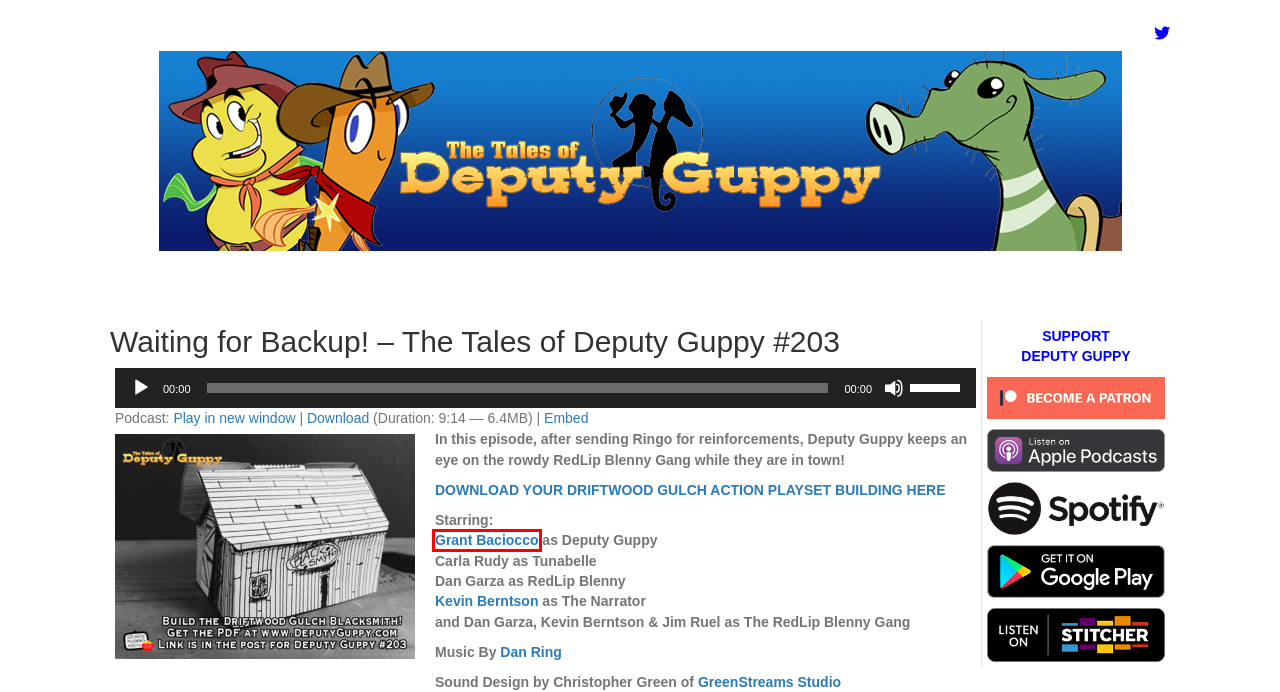You are presented with a screenshot of a webpage containing a red bounding box around a particular UI element. Select the best webpage description that matches the new webpage after clicking the element within the bounding box. Here are the candidates:
A. WordPress Page Builder Plugin | Beaver Builder
B. My Jungle Cruise 1994 – DIsneyland – Attraction Checklist #52 – Saturday Morning Media
C. Galactic Word Patrol 004 – Saturday Morning Media
D. Grant Baciocco – Puppeteer. Creator.
E. The Tales of Deputy Guppy – Saturday Morning Media
F. Saturday Morning Theatre – Saturday Morning Media
G. Shows – Saturday Morning Media
H. Saturday Morning Media – Leading the way in family friendly new media!

D